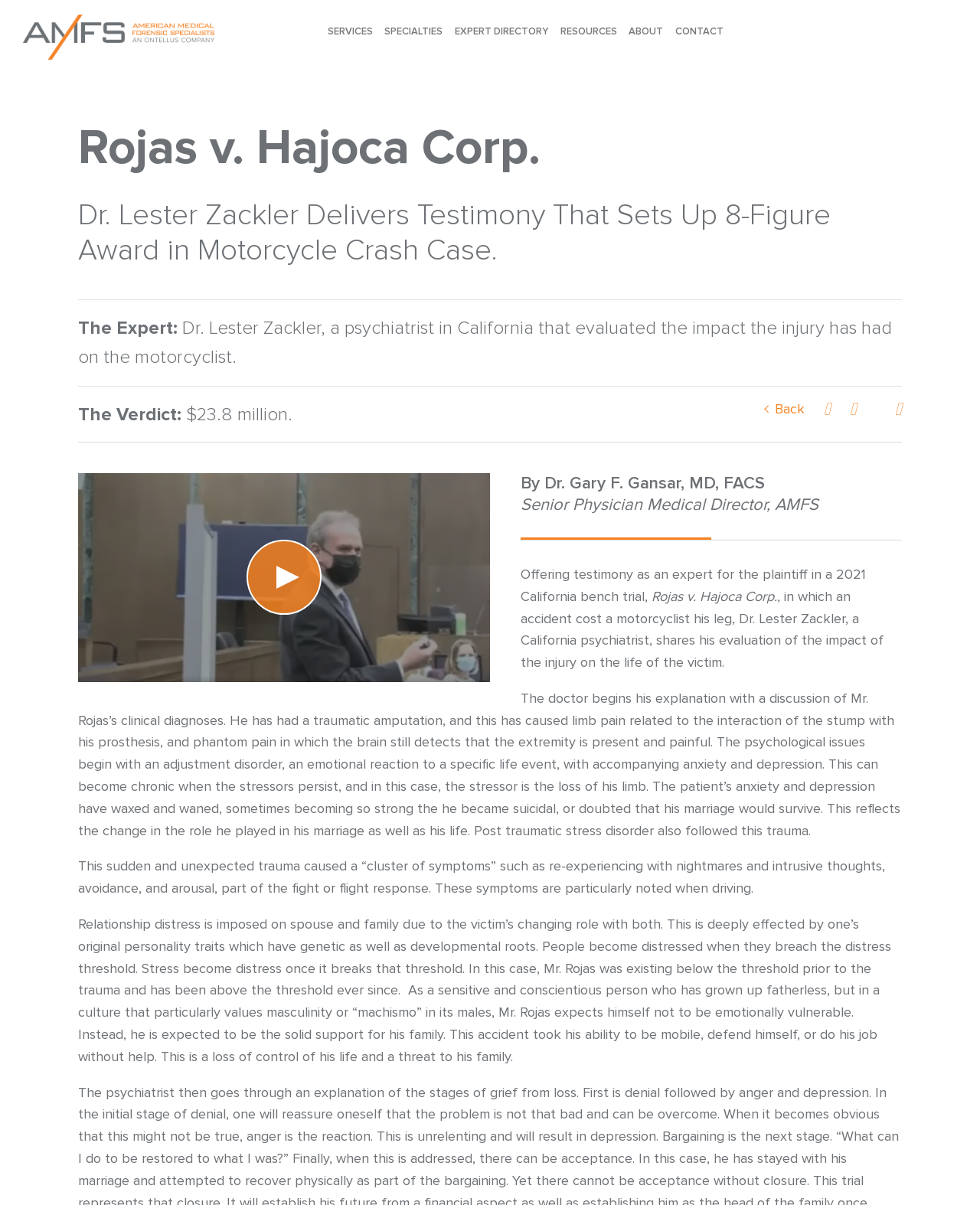Provide the bounding box coordinates of the UI element that matches the description: "Expert Directory".

[0.464, 0.0, 0.56, 0.052]